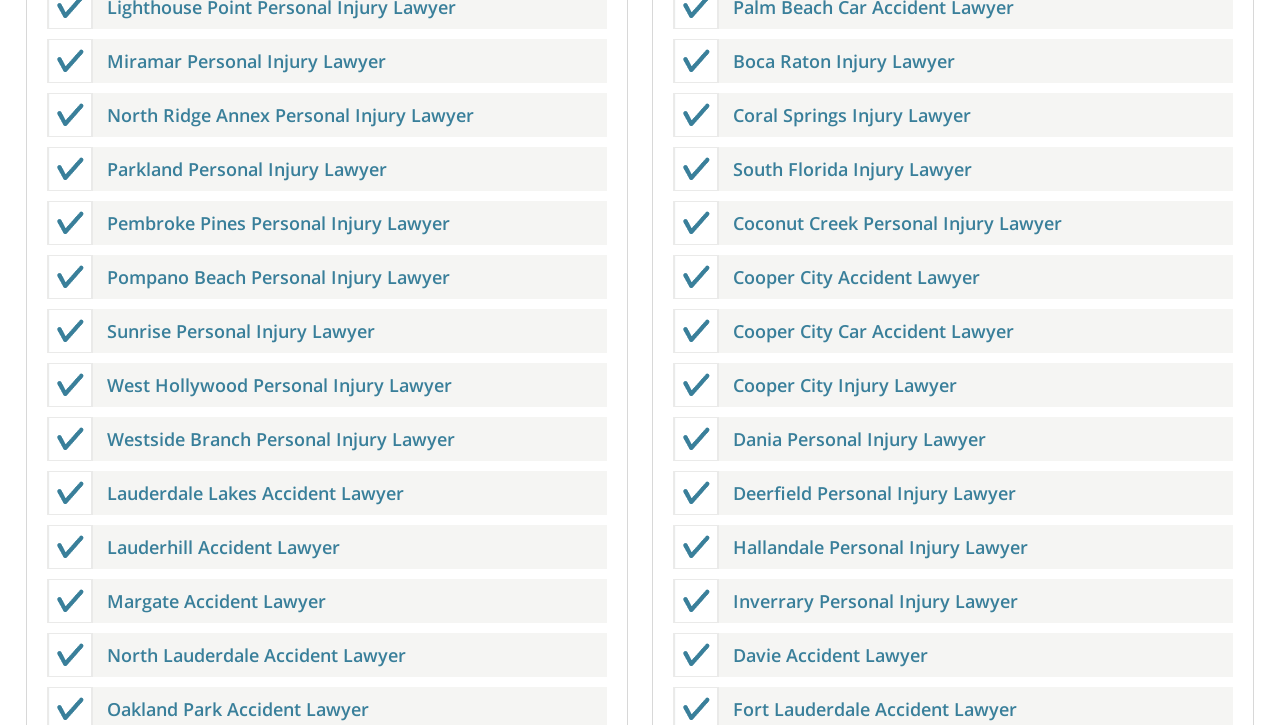Identify the bounding box coordinates of the clickable region required to complete the instruction: "View the Doodle apps". The coordinates should be given as four float numbers within the range of 0 and 1, i.e., [left, top, right, bottom].

None